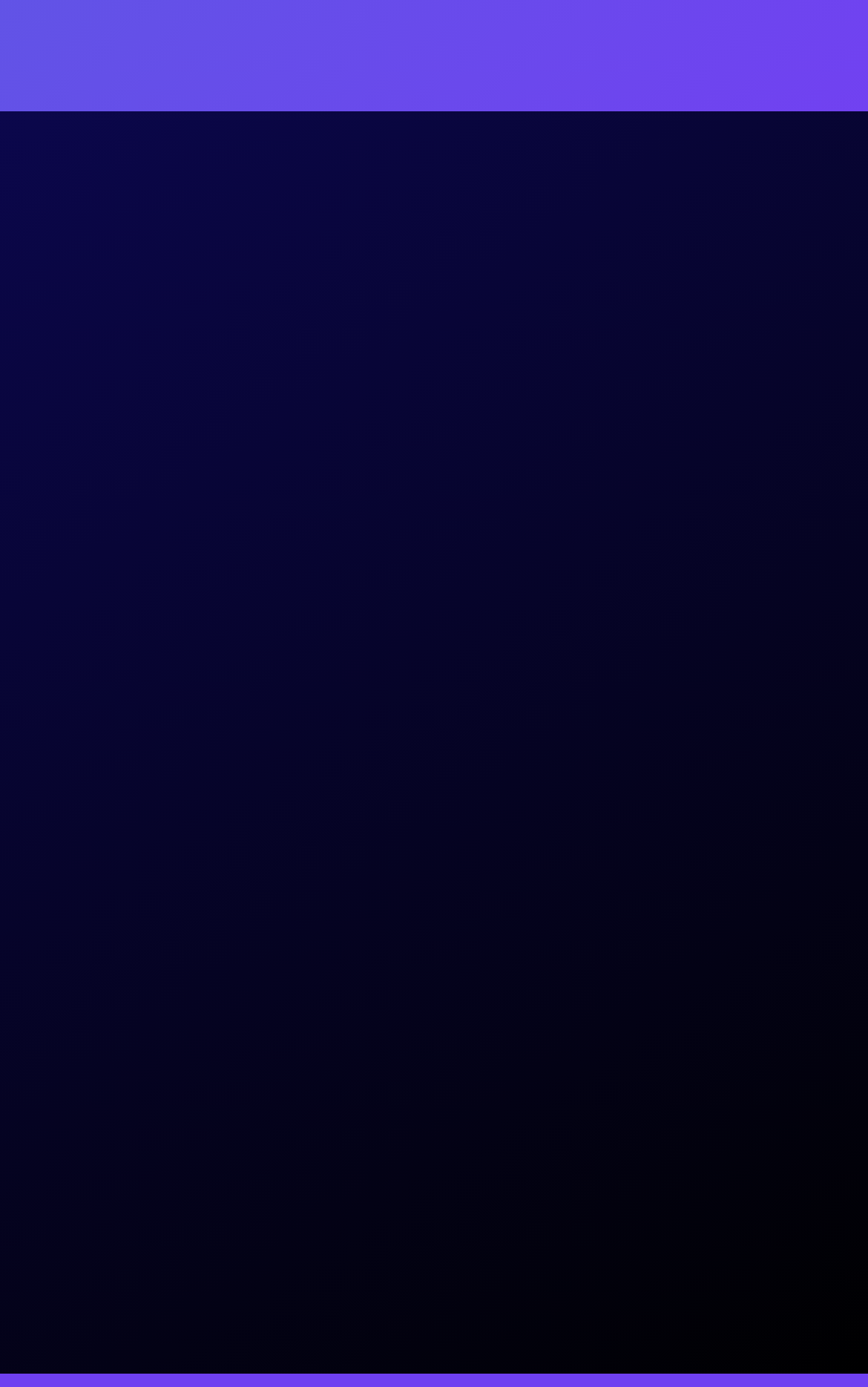Find the bounding box coordinates for the area you need to click to carry out the instruction: "Share on Facebook". The coordinates should be four float numbers between 0 and 1, indicated as [left, top, right, bottom].

[0.385, 0.892, 0.436, 0.924]